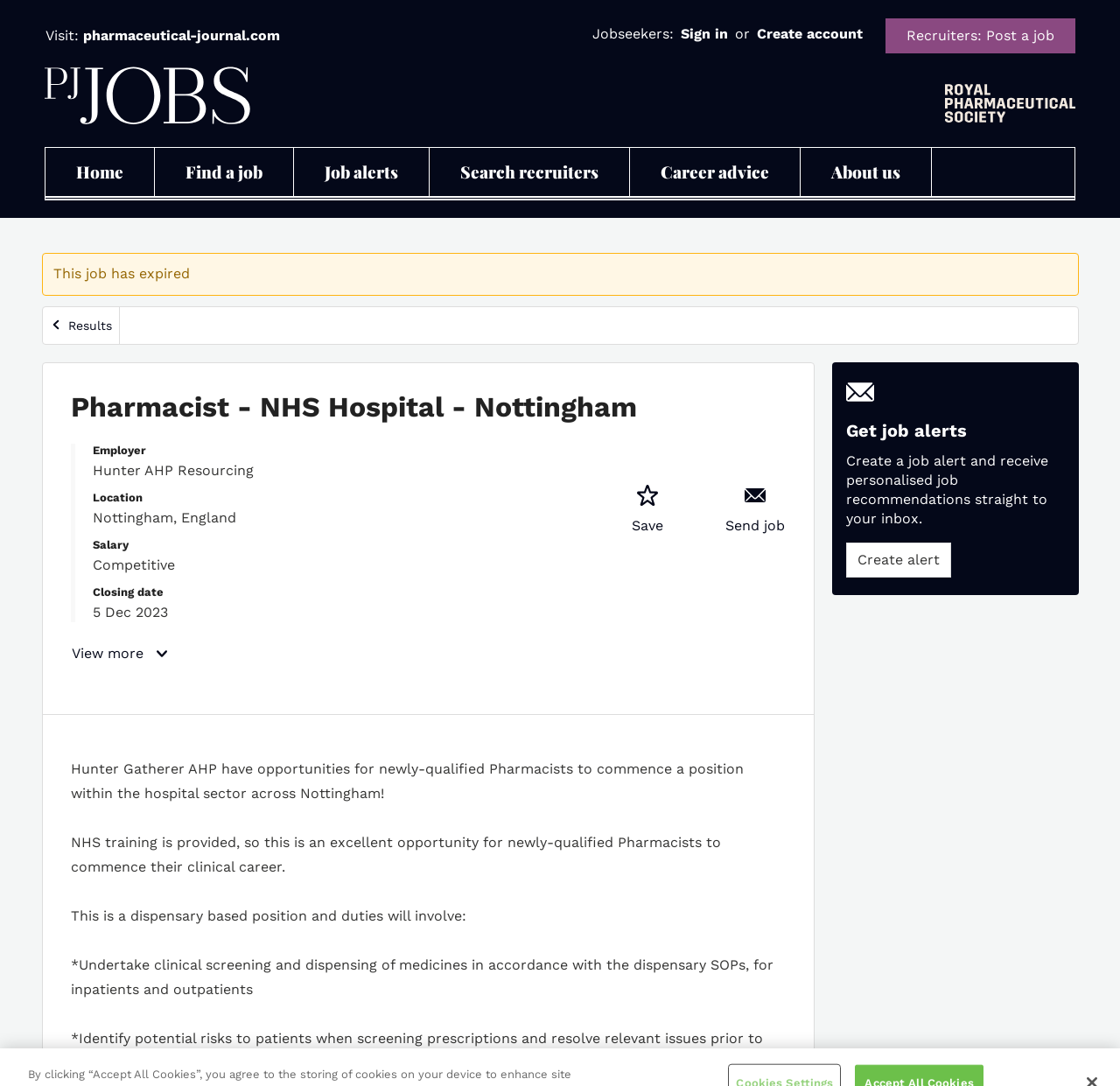What is the location of the job posting?
Make sure to answer the question with a detailed and comprehensive explanation.

The location can be found in the description list detail element with the text 'Nottingham, England'.